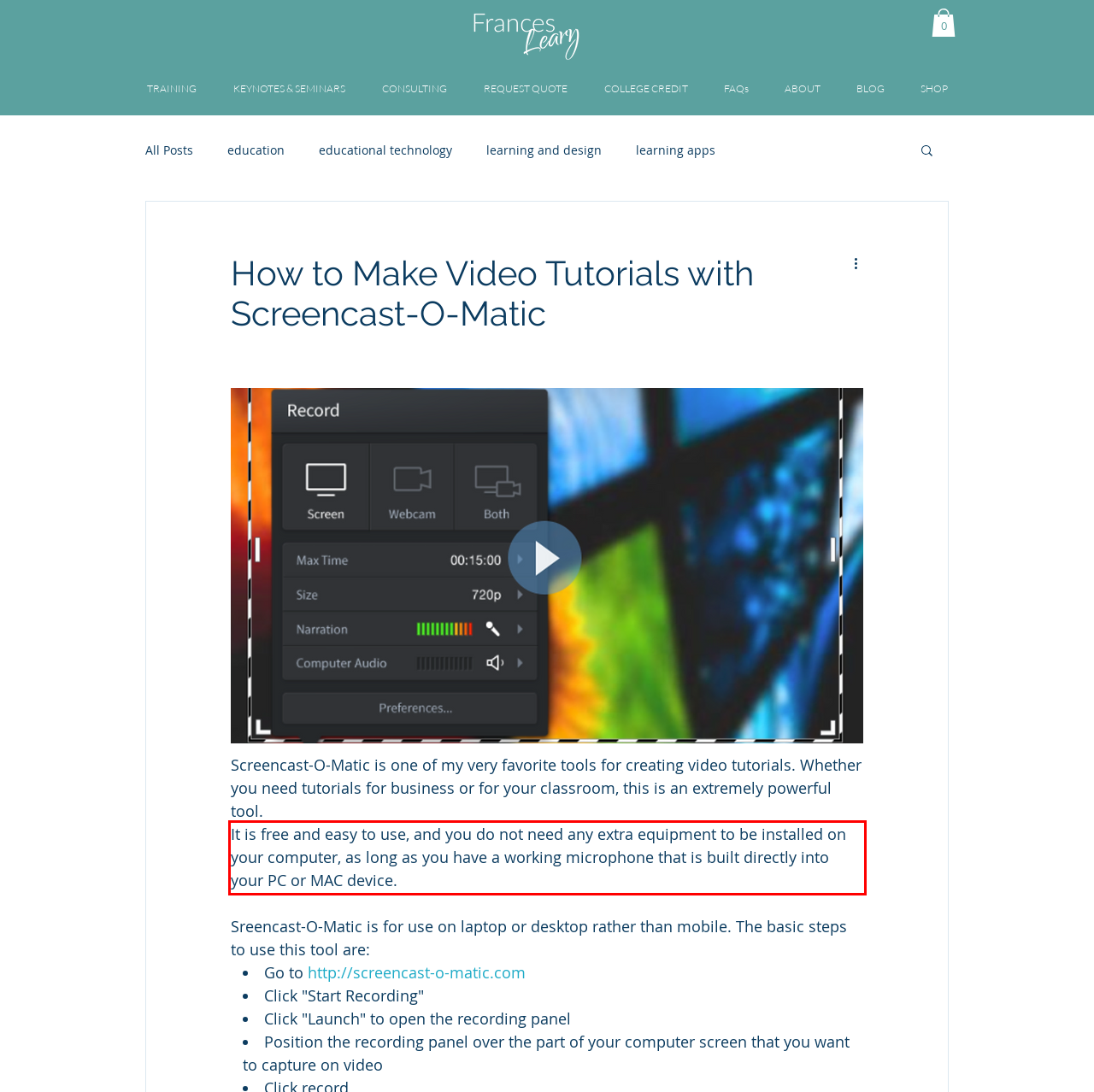Given a screenshot of a webpage, locate the red bounding box and extract the text it encloses.

It is free and easy to use, and you do not need any extra equipment to be installed on your computer, as long as you have a working microphone that is built directly into your PC or MAC device.